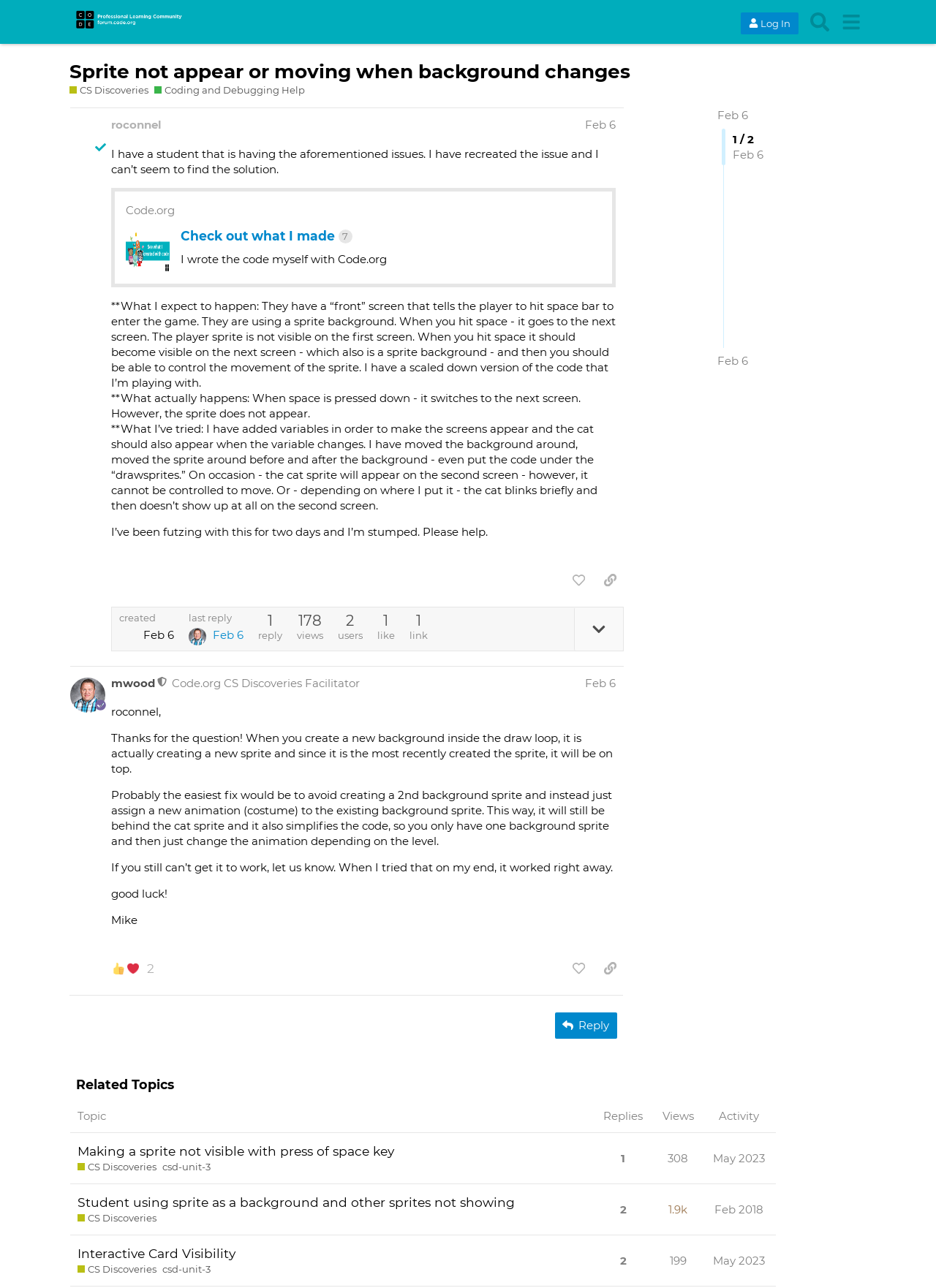Based on the visual content of the image, answer the question thoroughly: What is the title of the post?

The title of the post can be found in the heading element with the text 'Sprite not appear or moving when background changes'.